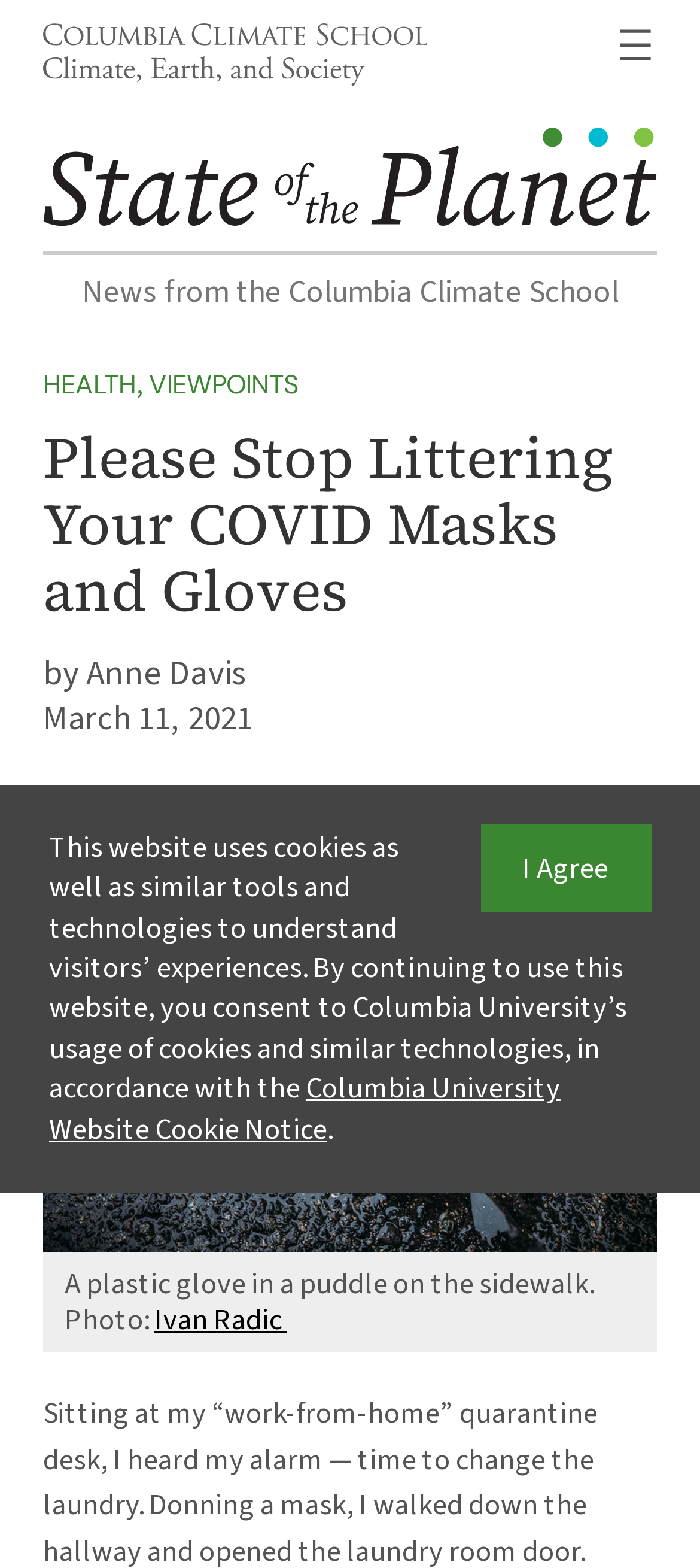Identify the bounding box coordinates of the part that should be clicked to carry out this instruction: "Go to the State of the Planet webpage".

[0.062, 0.082, 0.938, 0.154]